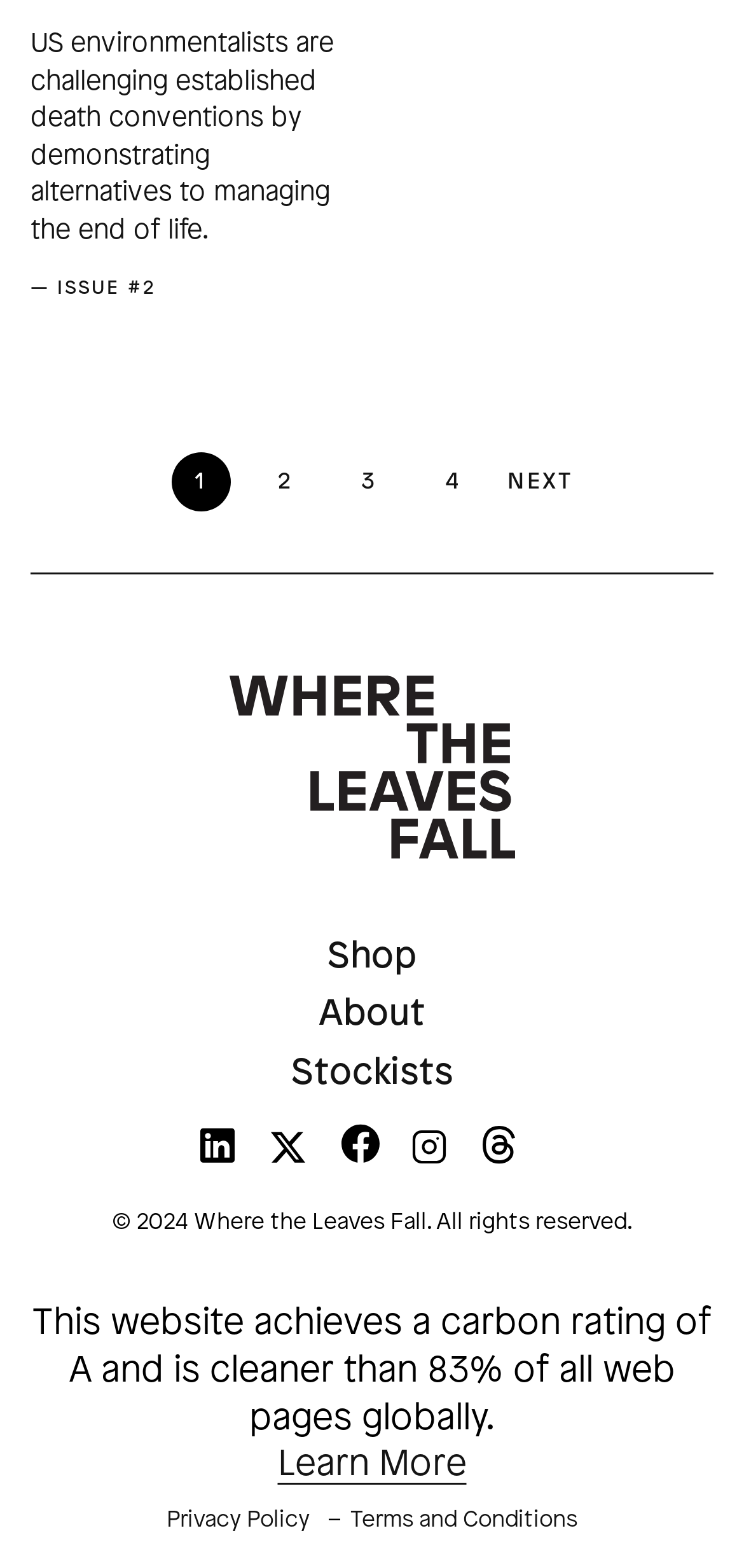Locate the bounding box coordinates of the clickable part needed for the task: "Learn more about the carbon rating".

[0.373, 0.923, 0.627, 0.947]